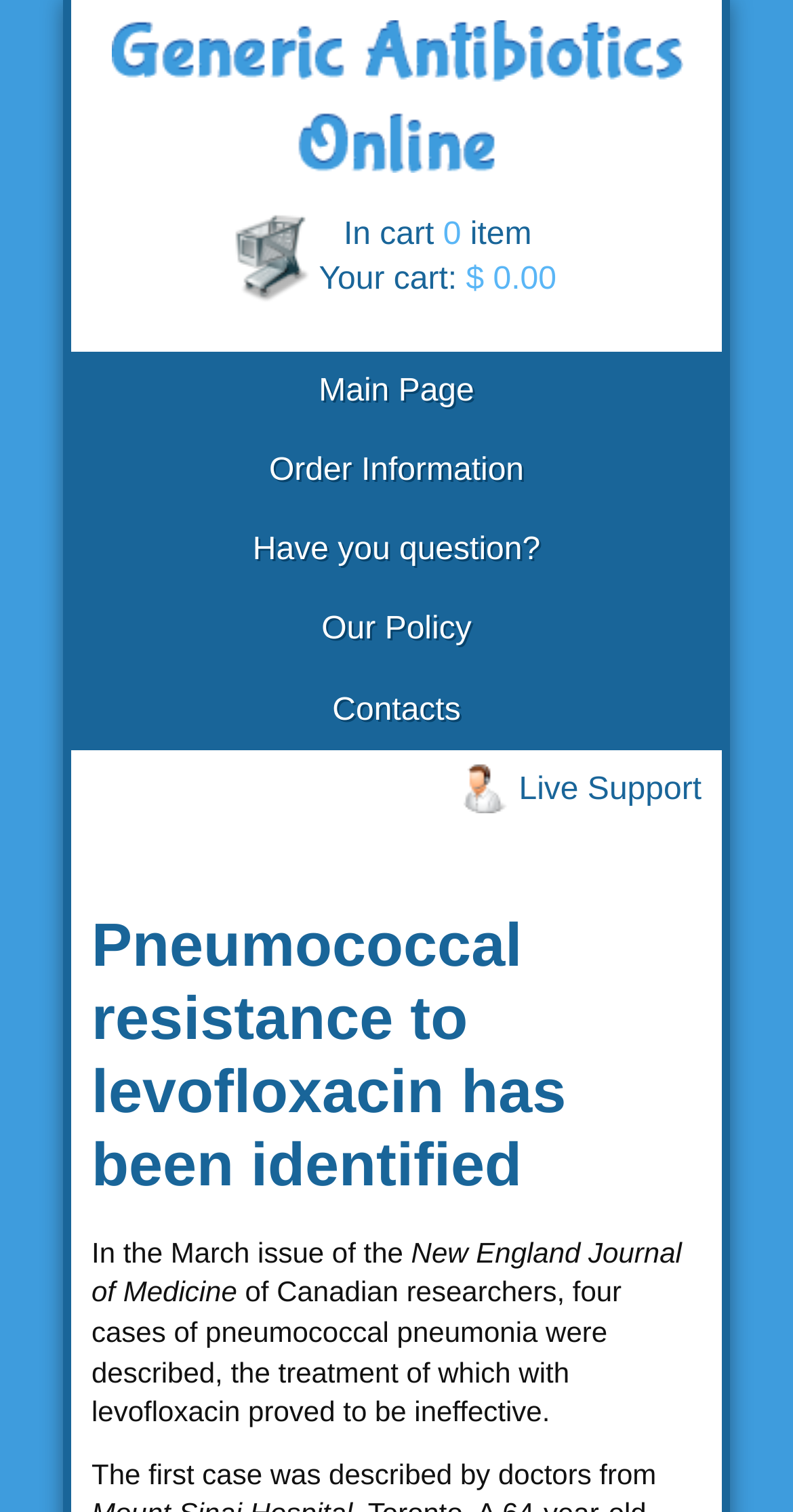Locate the UI element that matches the description Live Support in the webpage screenshot. Return the bounding box coordinates in the format (top-left x, top-left y, bottom-right x, bottom-right y), with values ranging from 0 to 1.

[0.559, 0.496, 0.91, 0.551]